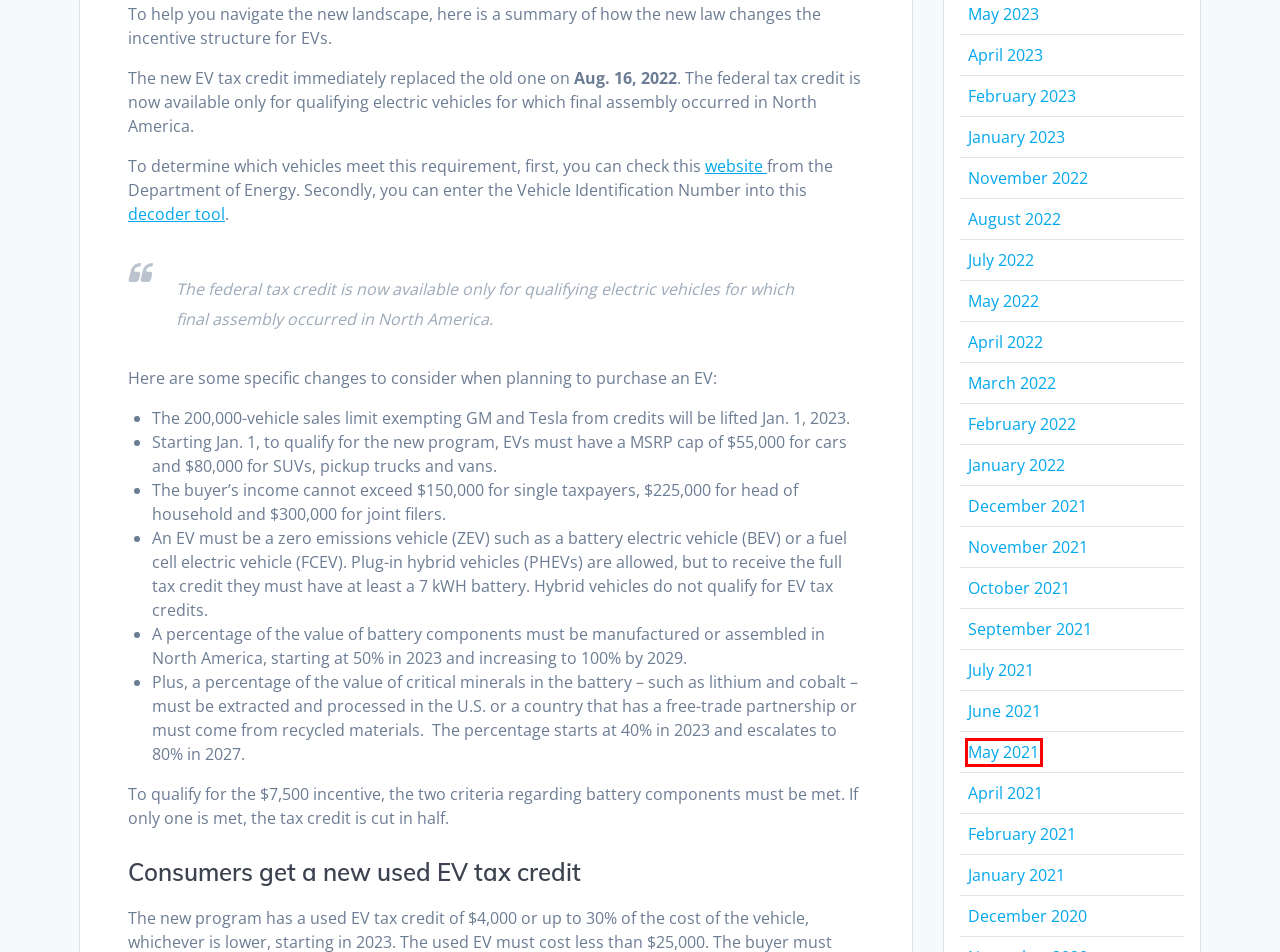You are given a screenshot of a webpage with a red rectangle bounding box around an element. Choose the best webpage description that matches the page after clicking the element in the bounding box. Here are the candidates:
A. January 2022 – The Climate Reality Project: Chicago Metro Chapter
B. May 2021 – The Climate Reality Project: Chicago Metro Chapter
C. May 2022 – The Climate Reality Project: Chicago Metro Chapter
D. May 2023 – The Climate Reality Project: Chicago Metro Chapter
E. February 2023 – The Climate Reality Project: Chicago Metro Chapter
F. June 2021 – The Climate Reality Project: Chicago Metro Chapter
G. August 2022 – The Climate Reality Project: Chicago Metro Chapter
H. February 2022 – The Climate Reality Project: Chicago Metro Chapter

B